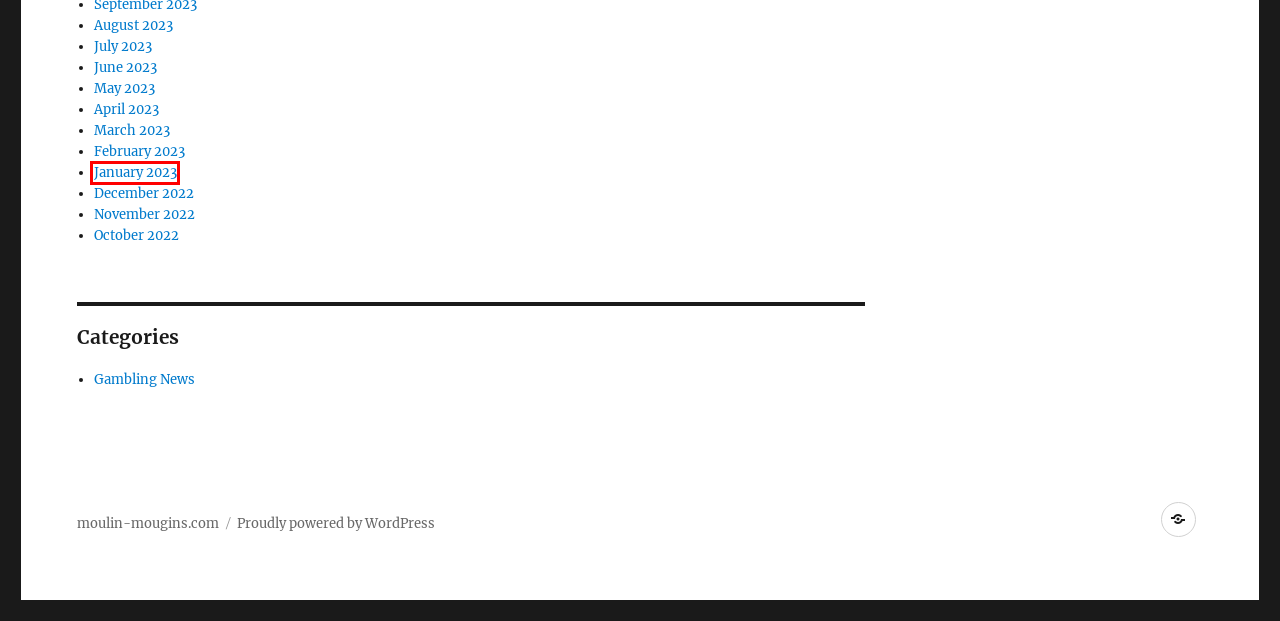Analyze the webpage screenshot with a red bounding box highlighting a UI element. Select the description that best matches the new webpage after clicking the highlighted element. Here are the options:
A. January 2023 - moulin-mougins.com
B. April 2023 - moulin-mougins.com
C. July 2023 - moulin-mougins.com
D. October 2022 - moulin-mougins.com
E. December 2022 - moulin-mougins.com
F. March 2023 - moulin-mougins.com
G. Gambling News Archives - moulin-mougins.com
H. November 2022 - moulin-mougins.com

A